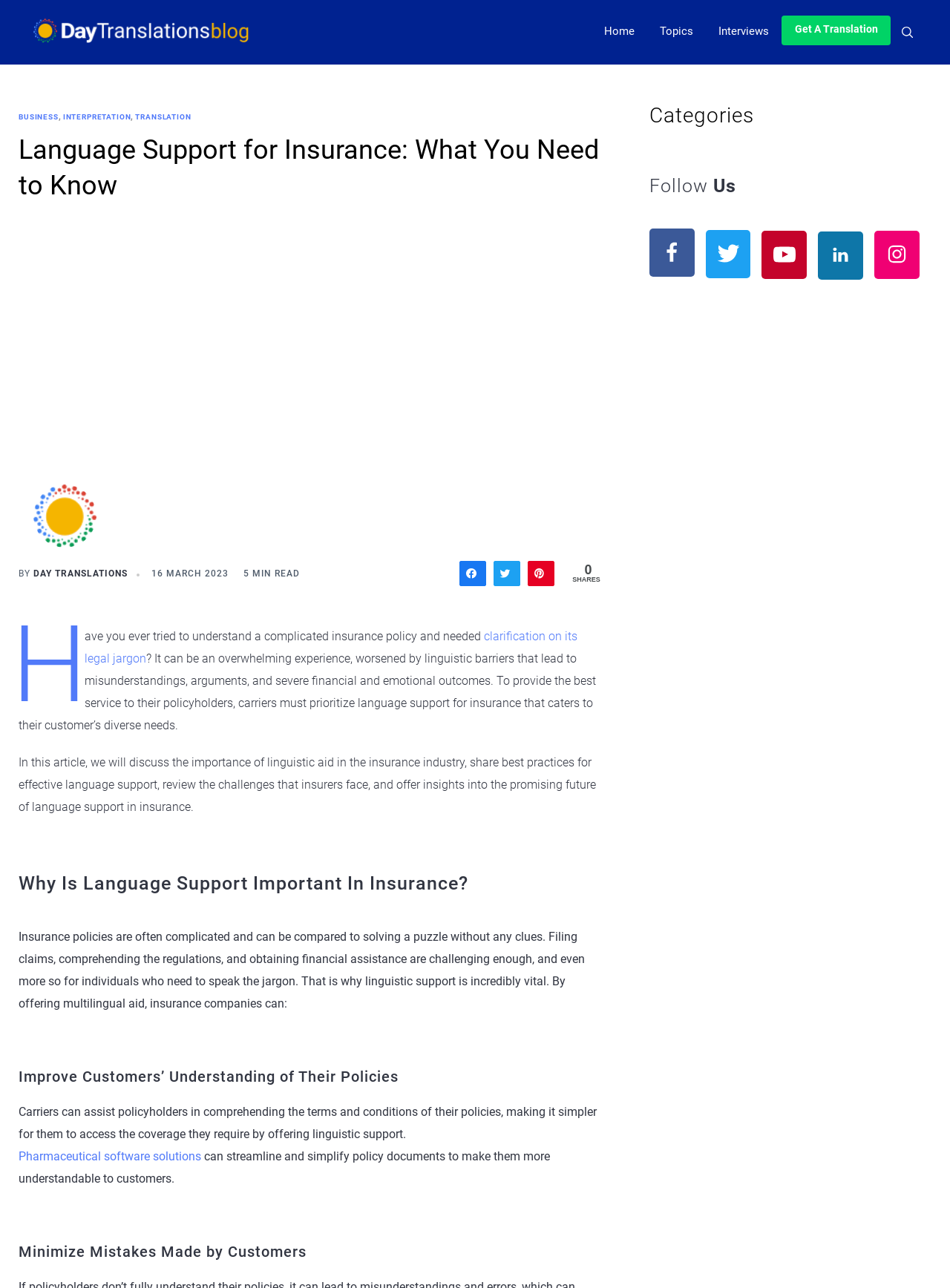Please identify the bounding box coordinates of the area that needs to be clicked to fulfill the following instruction: "Share on Twitter."

[0.52, 0.436, 0.547, 0.453]